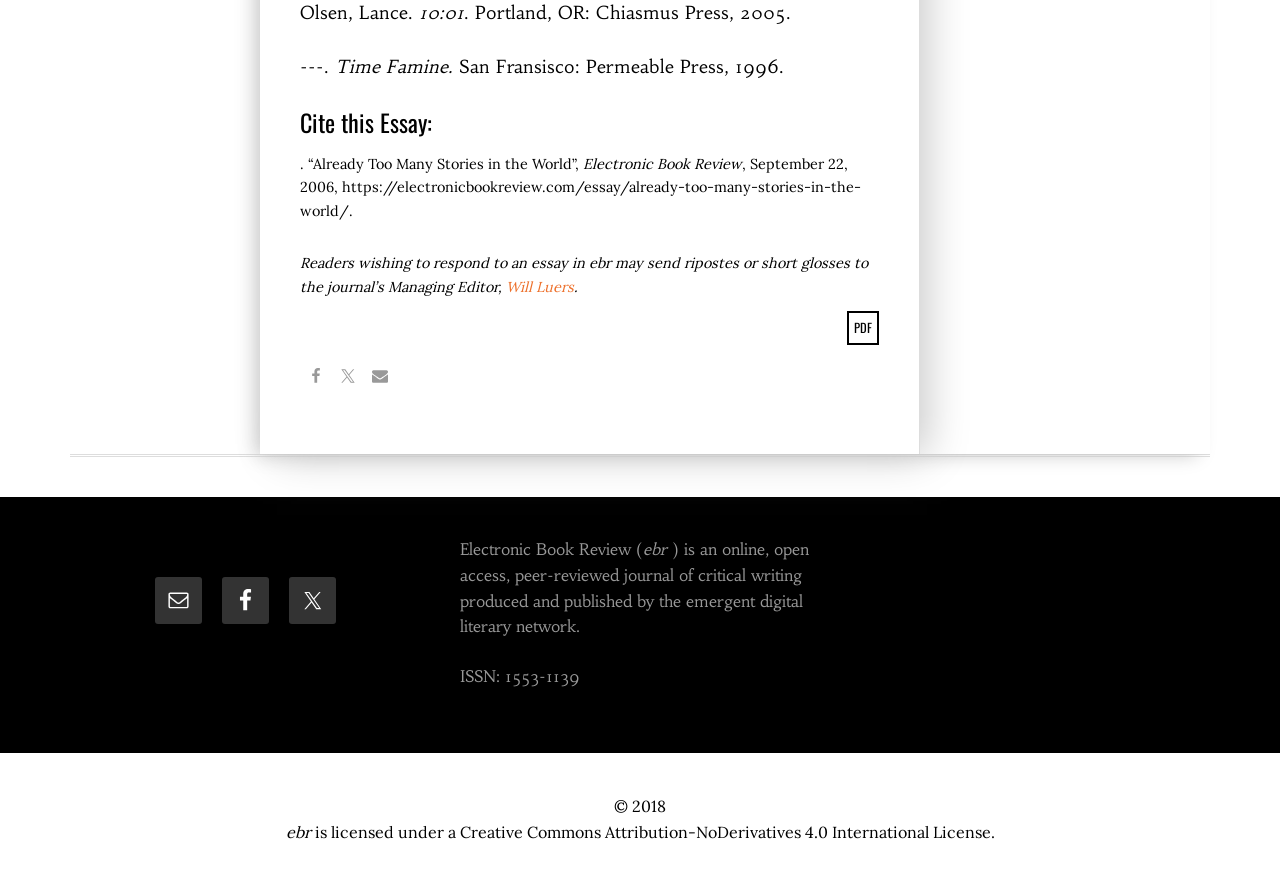Based on the visual content of the image, answer the question thoroughly: Where can readers send their responses to the essay?

I found the text 'Readers wishing to respond to an essay in ebr may send ripostes or short glosses to the journal’s Managing Editor' which indicates that readers can send their responses to ebr.